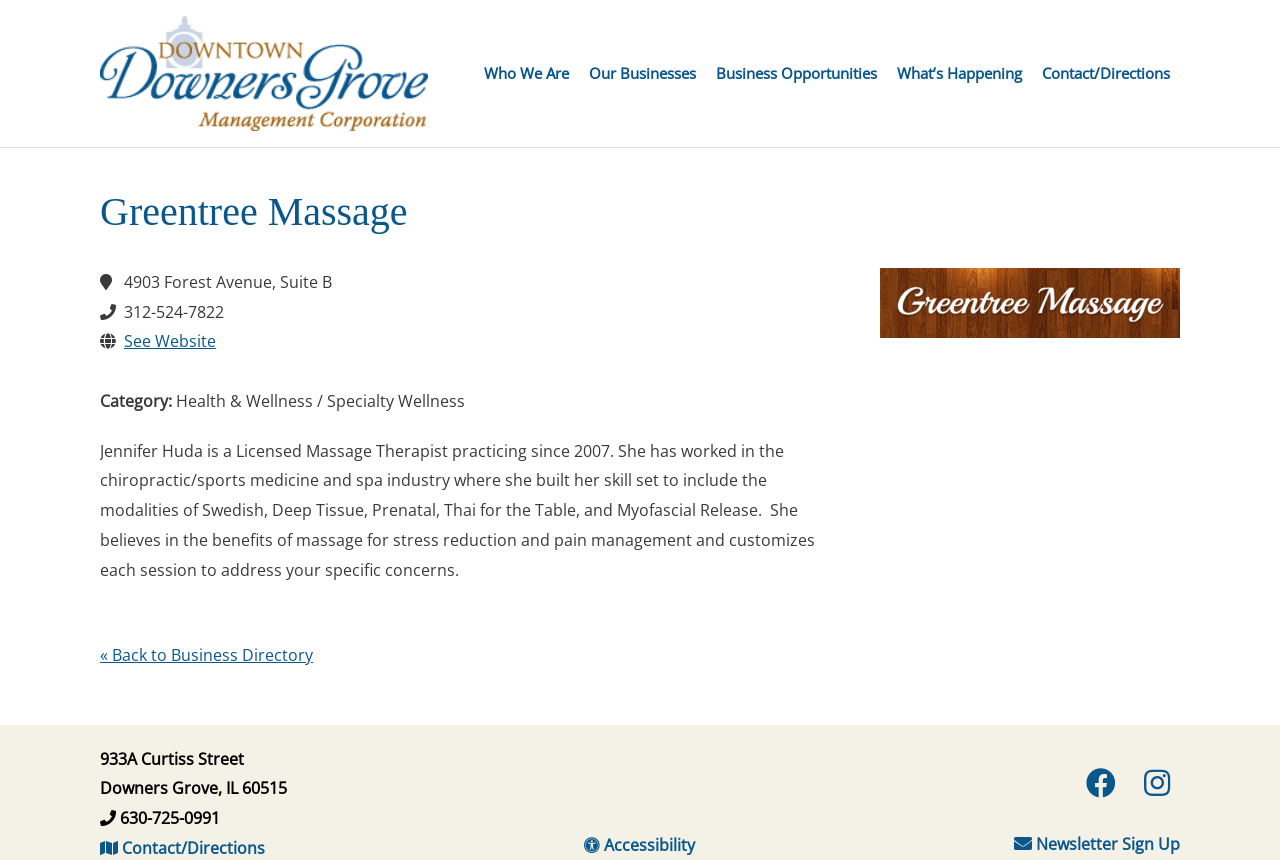Please study the image and answer the question comprehensively:
What is the phone number of the business?

The phone number of the business can be found in the main section of the webpage, which is '312-524-7822'.